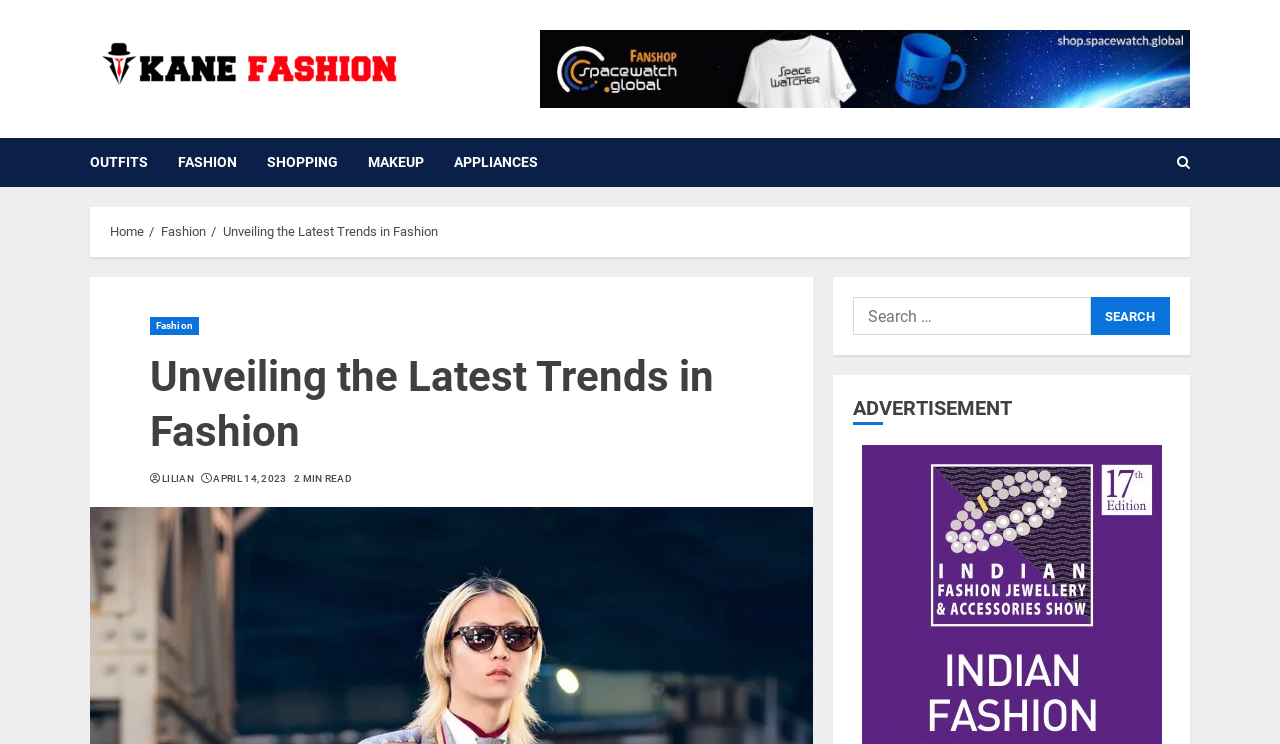Predict the bounding box coordinates of the area that should be clicked to accomplish the following instruction: "Go to the 'OUTFITS' section". The bounding box coordinates should consist of four float numbers between 0 and 1, i.e., [left, top, right, bottom].

[0.07, 0.185, 0.139, 0.251]